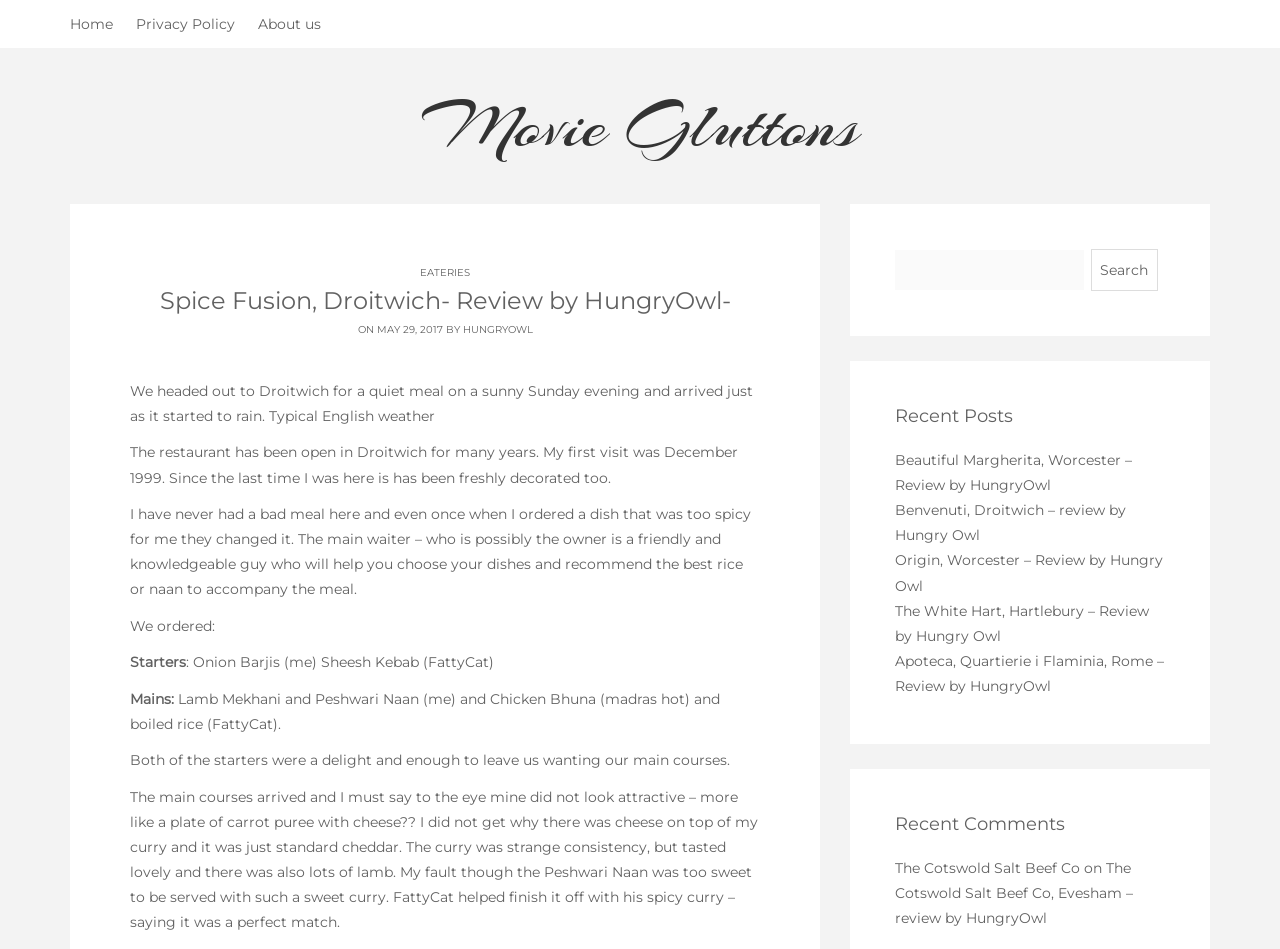Please respond in a single word or phrase: 
What is the type of cuisine served at the restaurant?

Indian